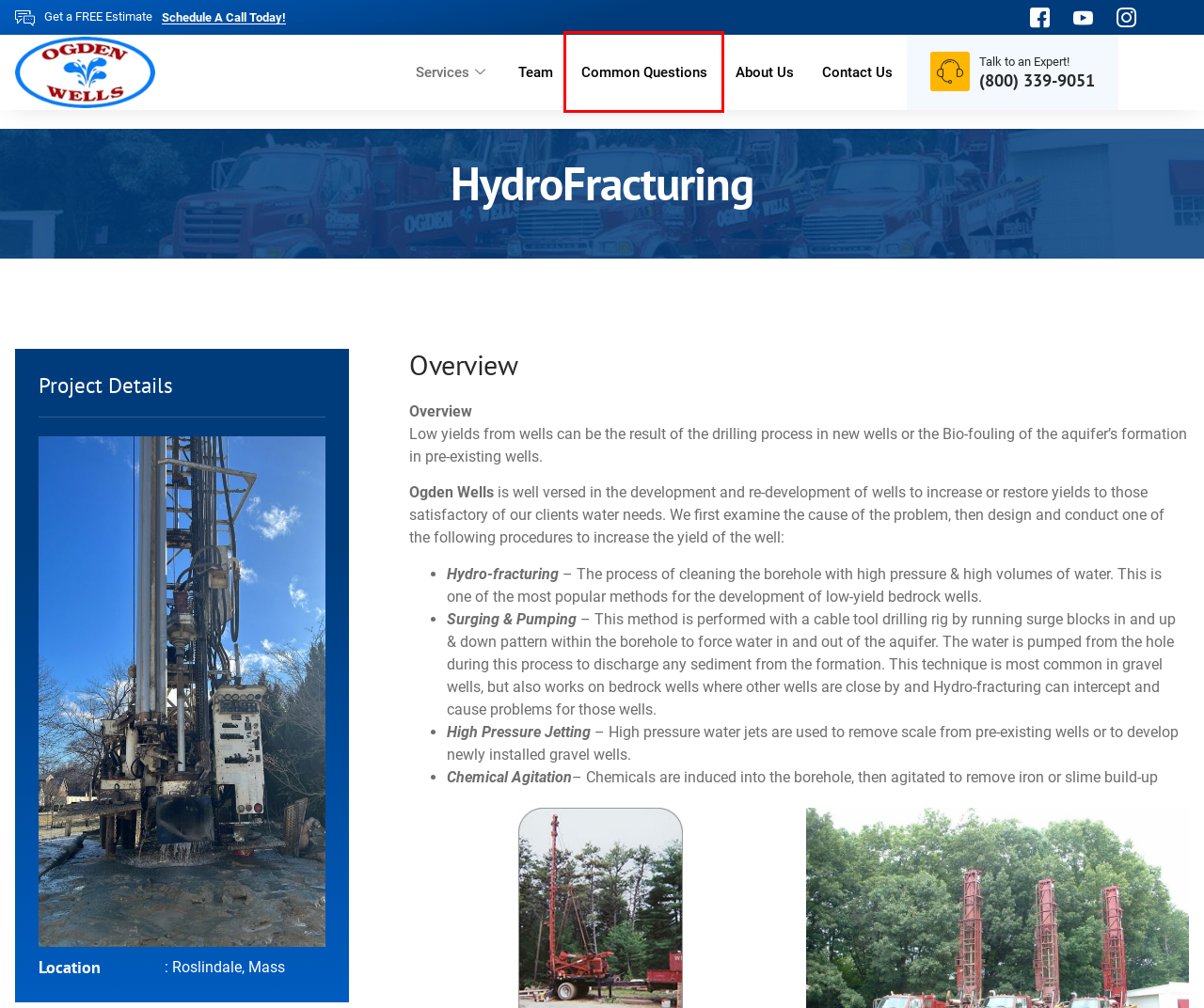Examine the screenshot of a webpage with a red bounding box around a UI element. Your task is to identify the webpage description that best corresponds to the new webpage after clicking the specified element. The given options are:
A. About Us - Ogden Wells
B. Common Questions - Ogden Wells
C. Filters - Ogden Wells
D. Pumps - Ogden Wells
E. Wells - Ogden Wells
F. Homepage - Ogden Wells
G. Contact Us - Ogden Wells
H. Services - Ogden Wells

B